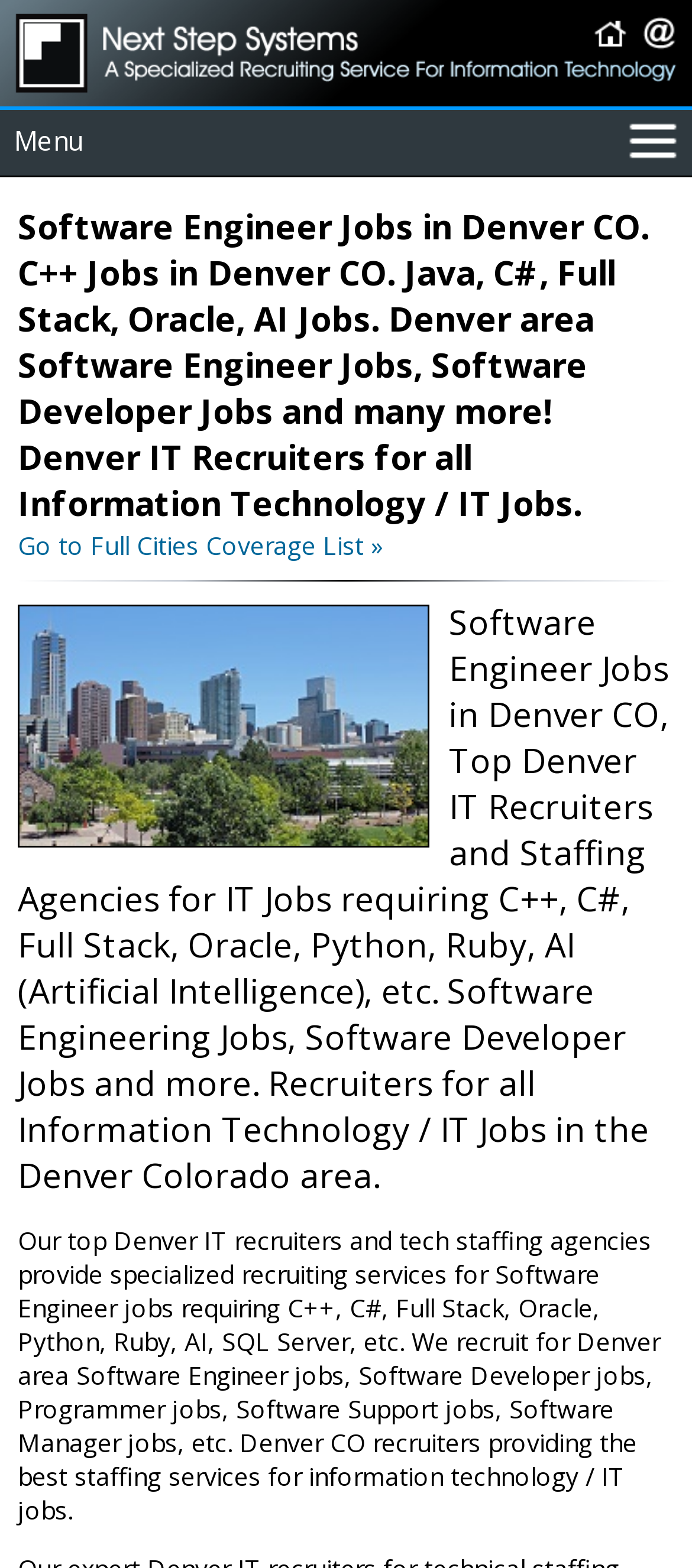Please determine the bounding box coordinates for the element that should be clicked to follow these instructions: "explore IT contractors".

[0.0, 0.276, 1.0, 0.309]